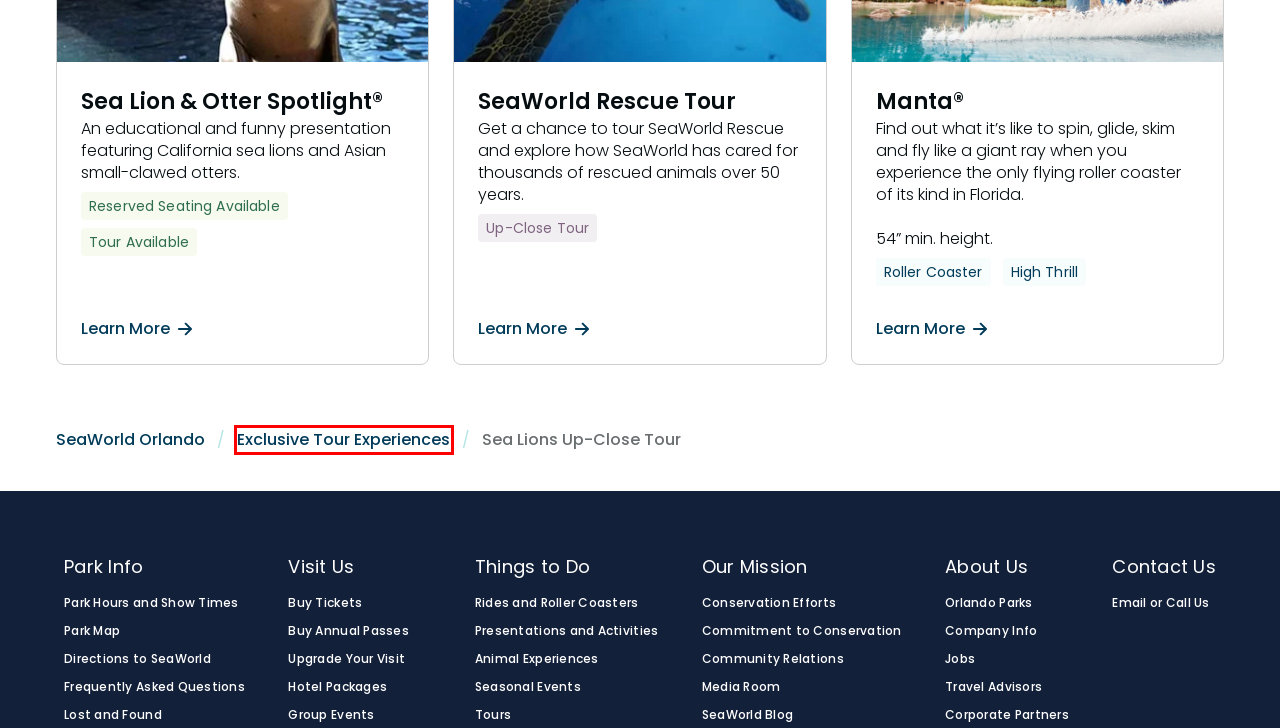You have a screenshot of a webpage with an element surrounded by a red bounding box. Choose the webpage description that best describes the new page after clicking the element inside the red bounding box. Here are the candidates:
A. Orlando Animal Encounters and Zoo Tours in Florida | SeaWorld Orlando
B. Manta® Roller Coaster - Experience Orlando's Best Thrill Rides at SeaWorld Orlando
C. SeaWorld Rescue Tour | SeaWorld Orlando
D. United Parks & Resorts | Where Imagination Meets Nature
E. Travel Advisors | United Parks & Resorts
F. Theme Park, Zoo & Aquarium in Florida - SeaWorld Orlando
G. United Parks & Resorts Corporate Responsibility & Sustainability | United Parks & Resorts
H. Flippers, Facts and Fun: All New The Sea Lion Experience | SeaWorld Orlando

A